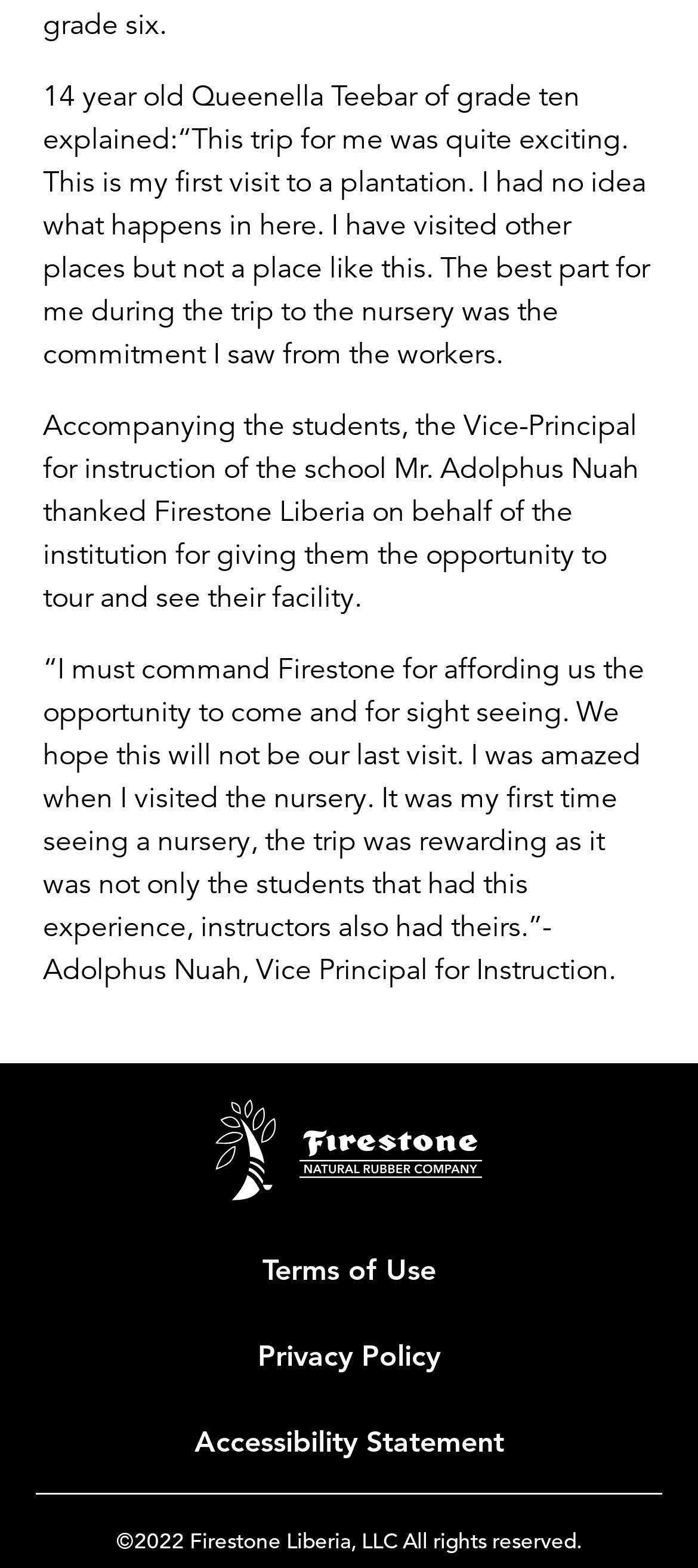Who is the Vice-Principal for instruction of the school?
Please answer using one word or phrase, based on the screenshot.

Mr. Adolphus Nuah